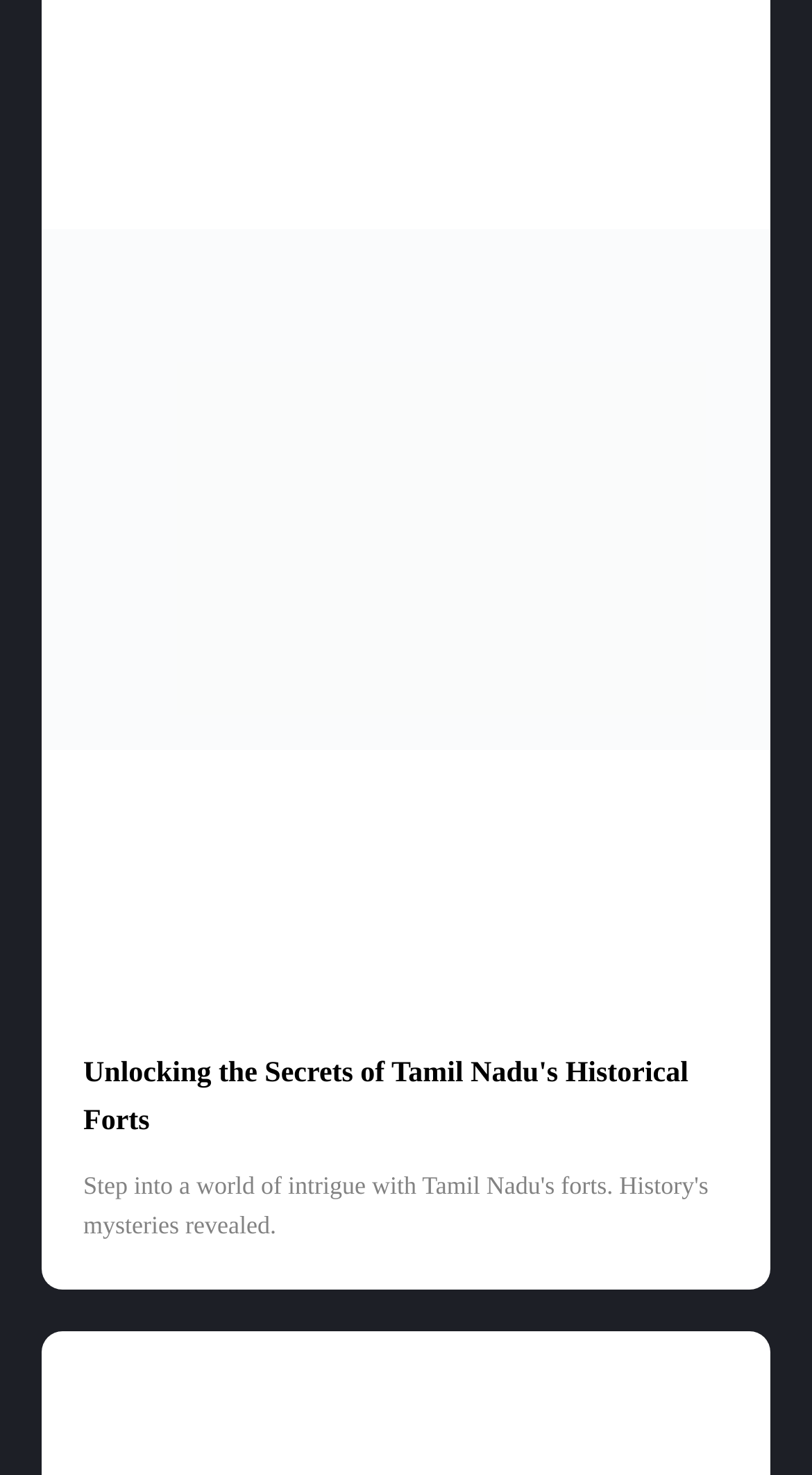Locate the bounding box coordinates of the UI element described by: "Primary Item (H2)". Provide the coordinates as four float numbers between 0 and 1, formatted as [left, top, right, bottom].

[0.051, 0.642, 0.357, 0.678]